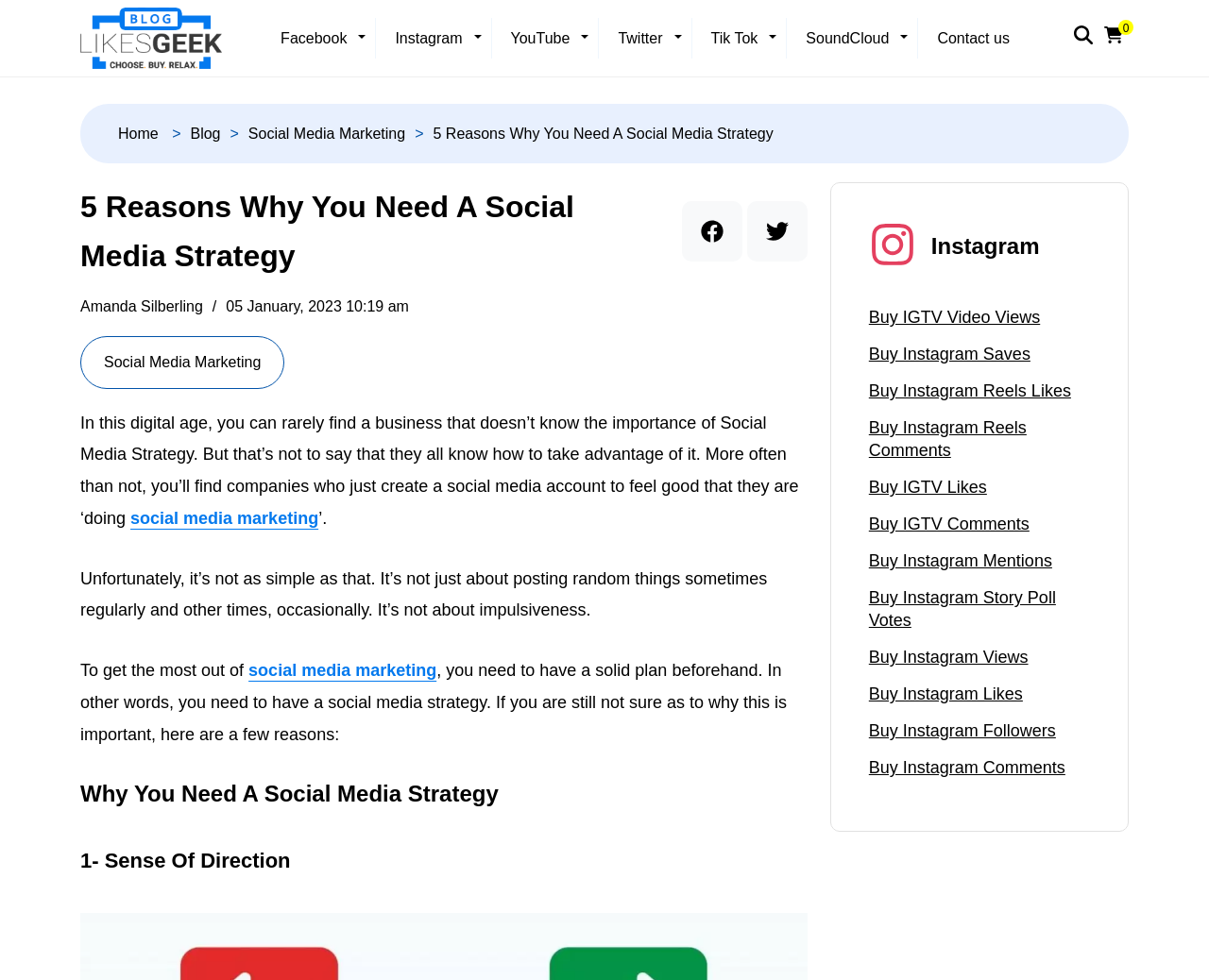What is the purpose of having a social media strategy? Refer to the image and provide a one-word or short phrase answer.

To get the most out of social media marketing